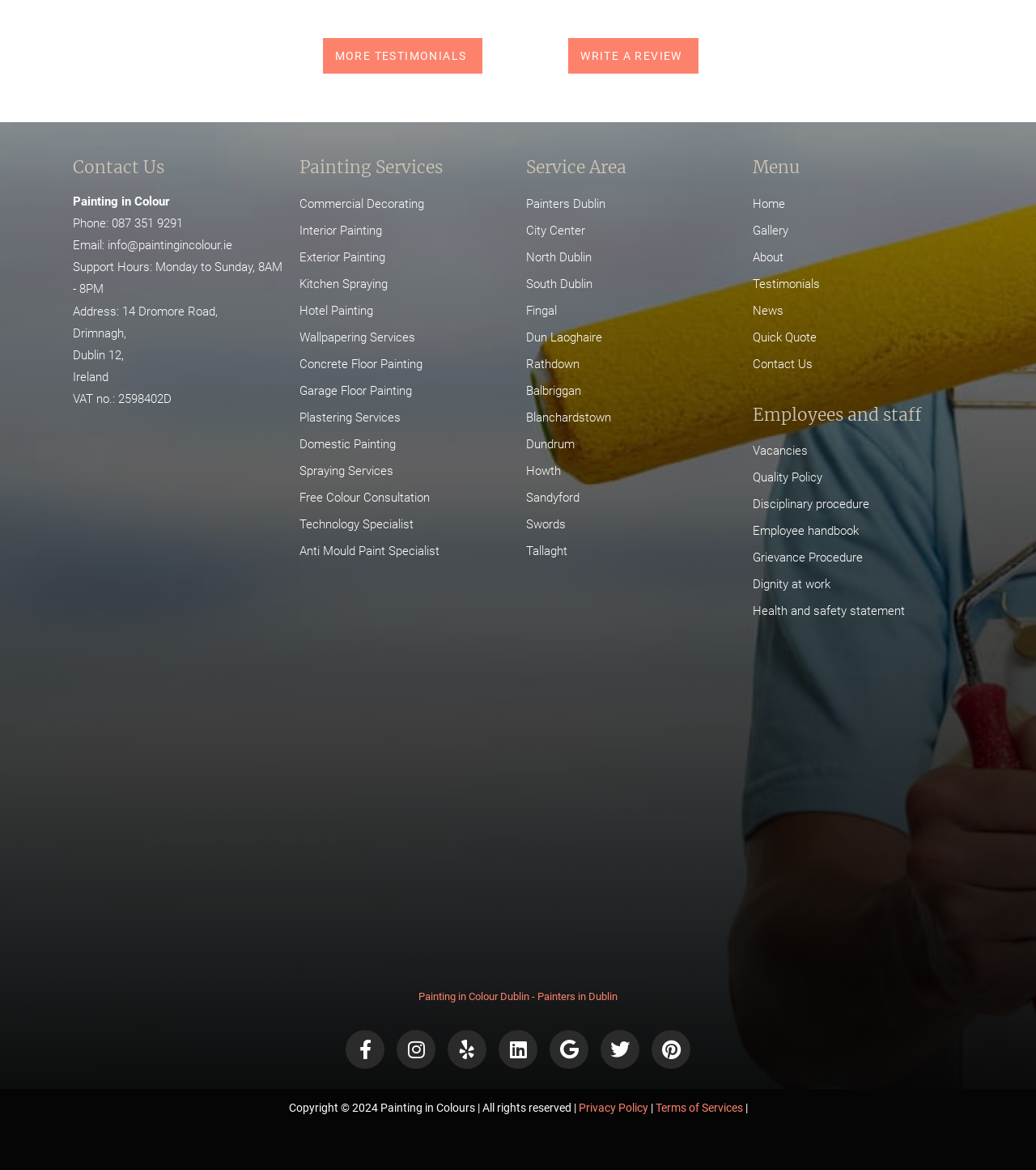Refer to the element description Twitter and identify the corresponding bounding box in the screenshot. Format the coordinates as (top-left x, top-left y, bottom-right x, bottom-right y) with values in the range of 0 to 1.

[0.58, 0.881, 0.617, 0.914]